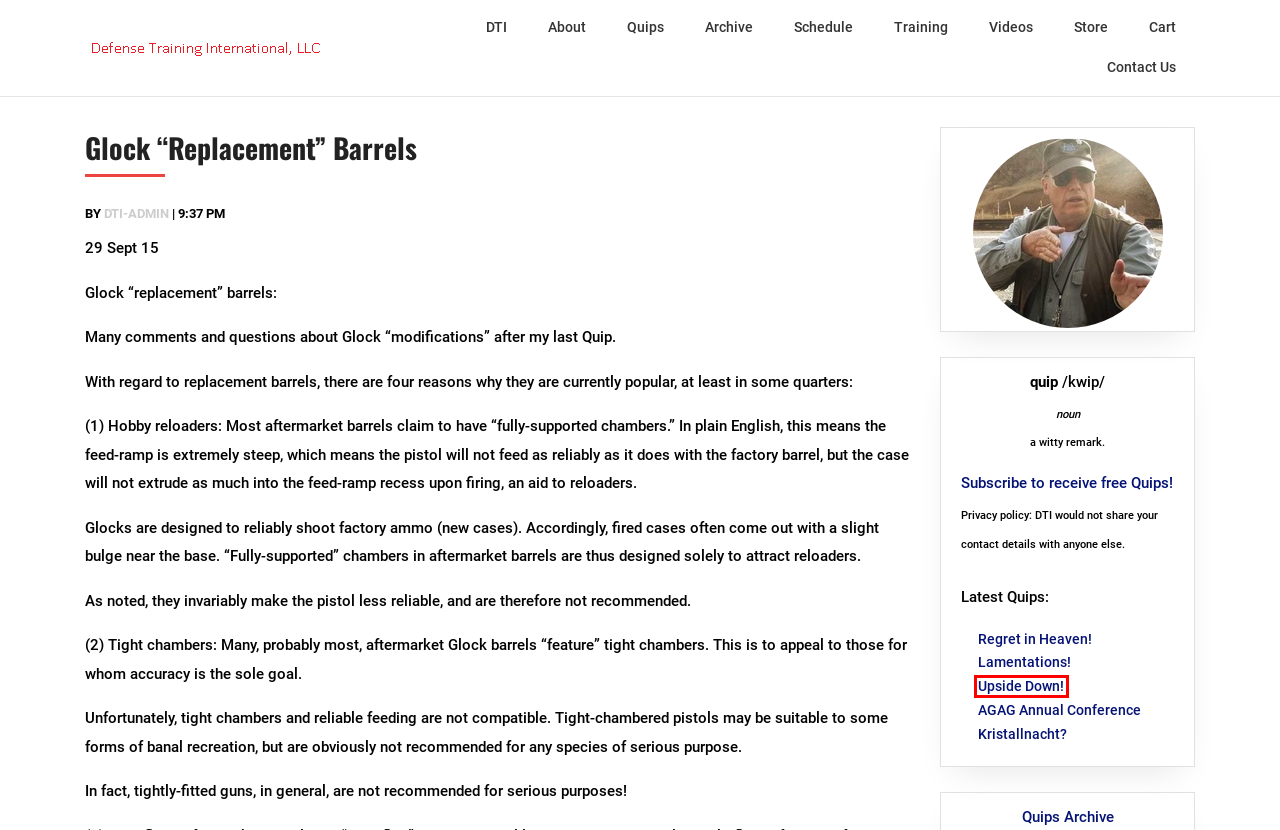You are provided with a screenshot of a webpage highlighting a UI element with a red bounding box. Choose the most suitable webpage description that matches the new page after clicking the element in the bounding box. Here are the candidates:
A. Videos – Defense Training International
B. About – Defense Training International
C. Store – Defense Training International
D. Archive – Defense Training International
E. Defense Training International – Defense Training International, LLC
F. Upside Down! – Defense Training International
G. Kristallnacht? – Defense Training International
H. Contact Us – Defense Training International

F